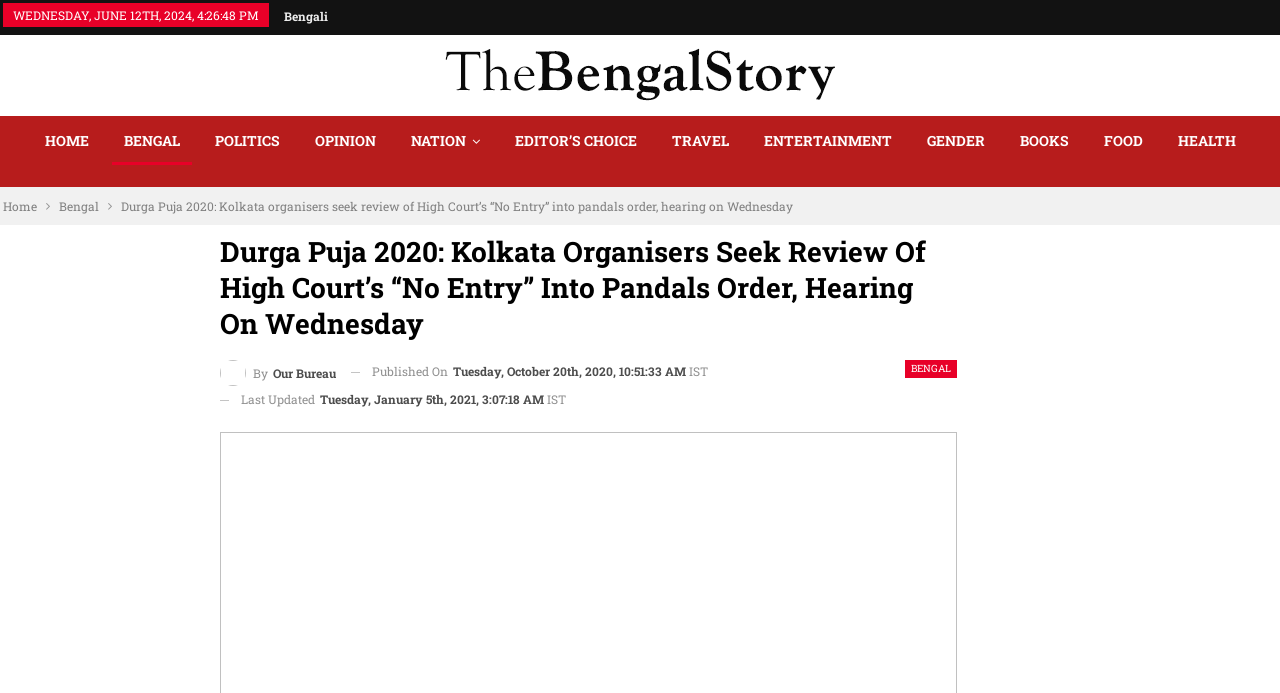Can you specify the bounding box coordinates of the area that needs to be clicked to fulfill the following instruction: "Click on the 'EDITOR’S CHOICE' link"?

[0.393, 0.169, 0.507, 0.238]